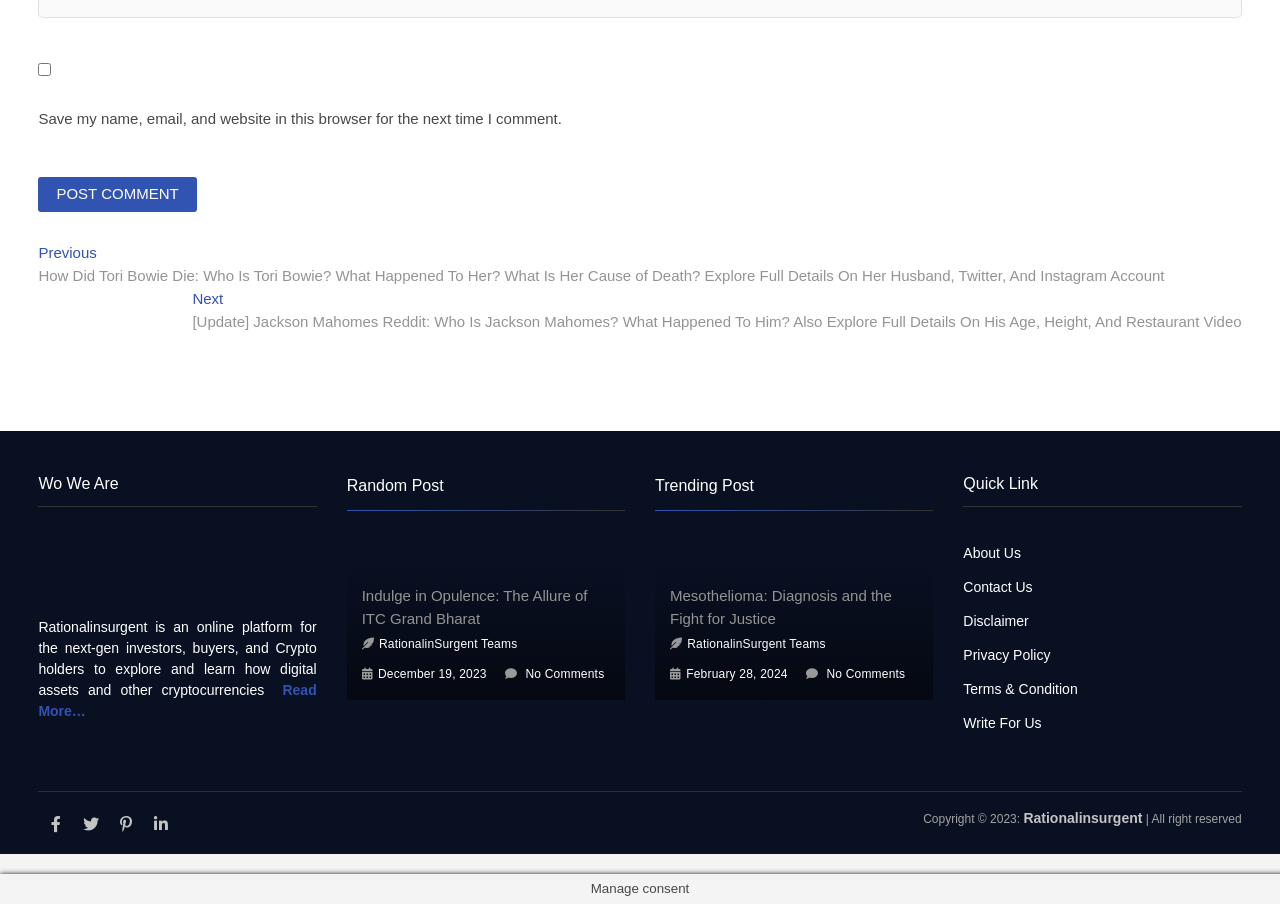What is the purpose of the checkbox?
Look at the image and respond with a one-word or short-phrase answer.

Save comment information